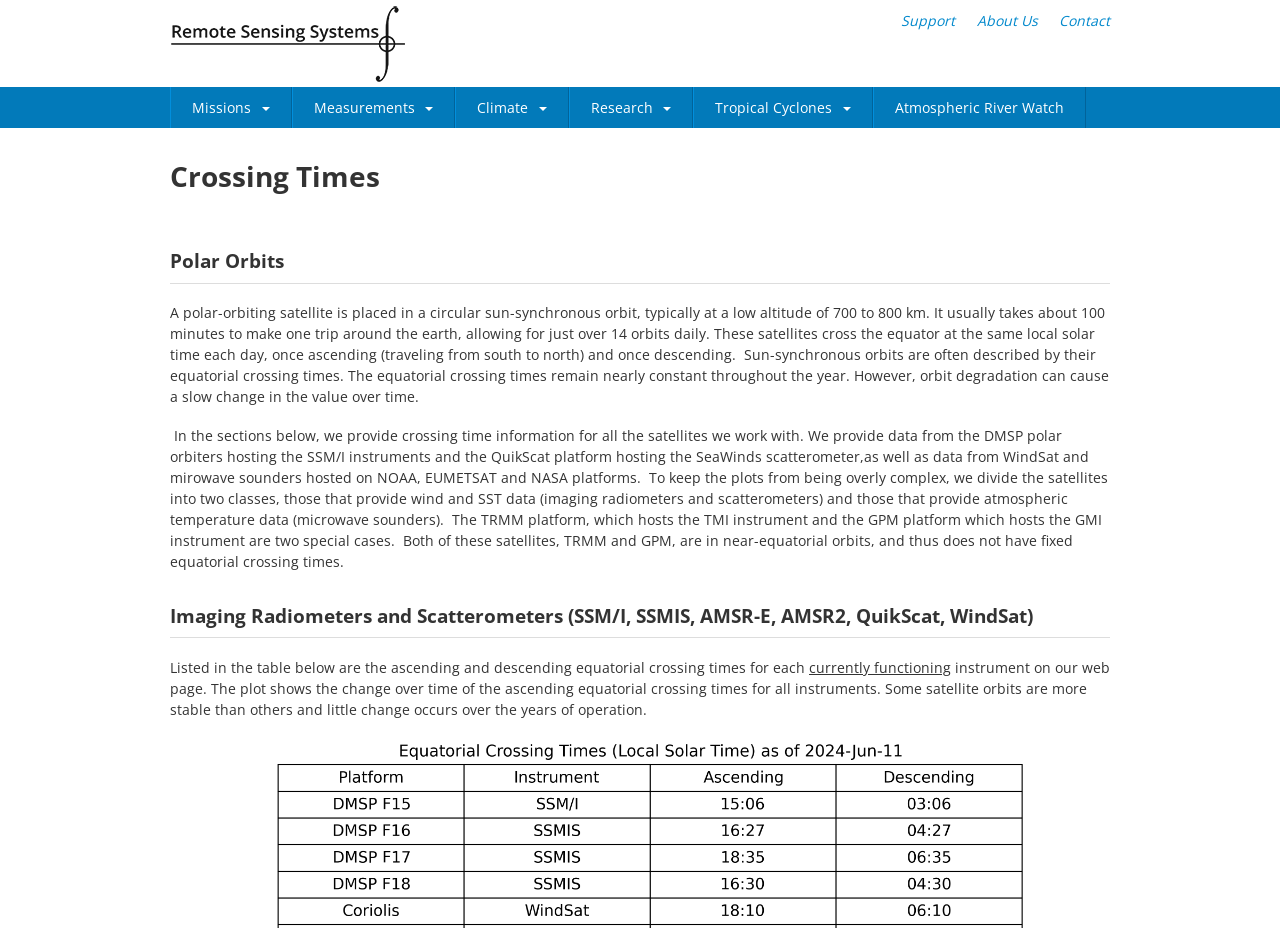How many orbits do polar-orbiting satellites make daily?
Please interpret the details in the image and answer the question thoroughly.

According to the webpage, polar-orbiting satellites take about 100 minutes to make one trip around the earth, allowing for just over 14 orbits daily.